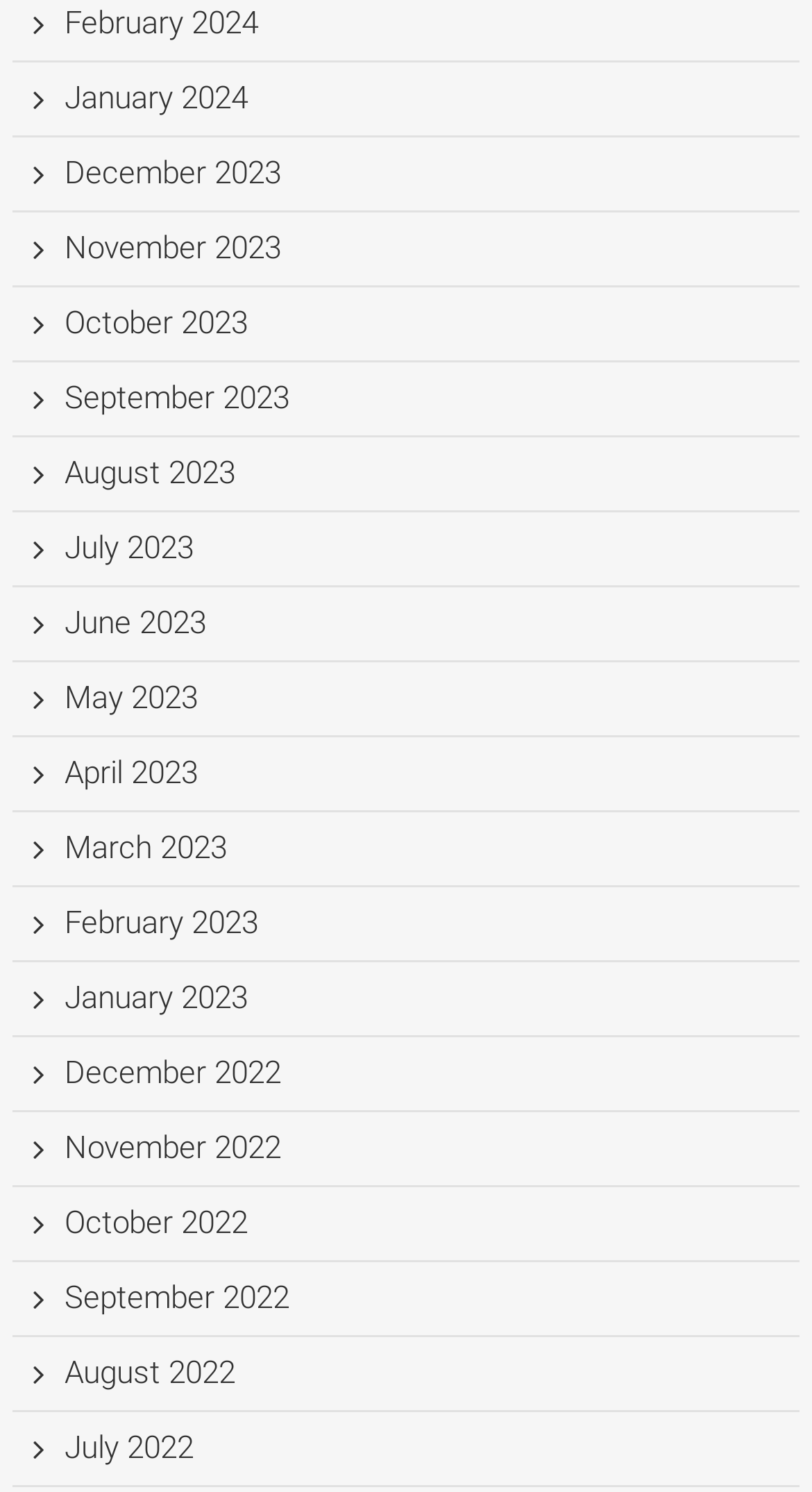Find and specify the bounding box coordinates that correspond to the clickable region for the instruction: "Search In Fatwa".

None